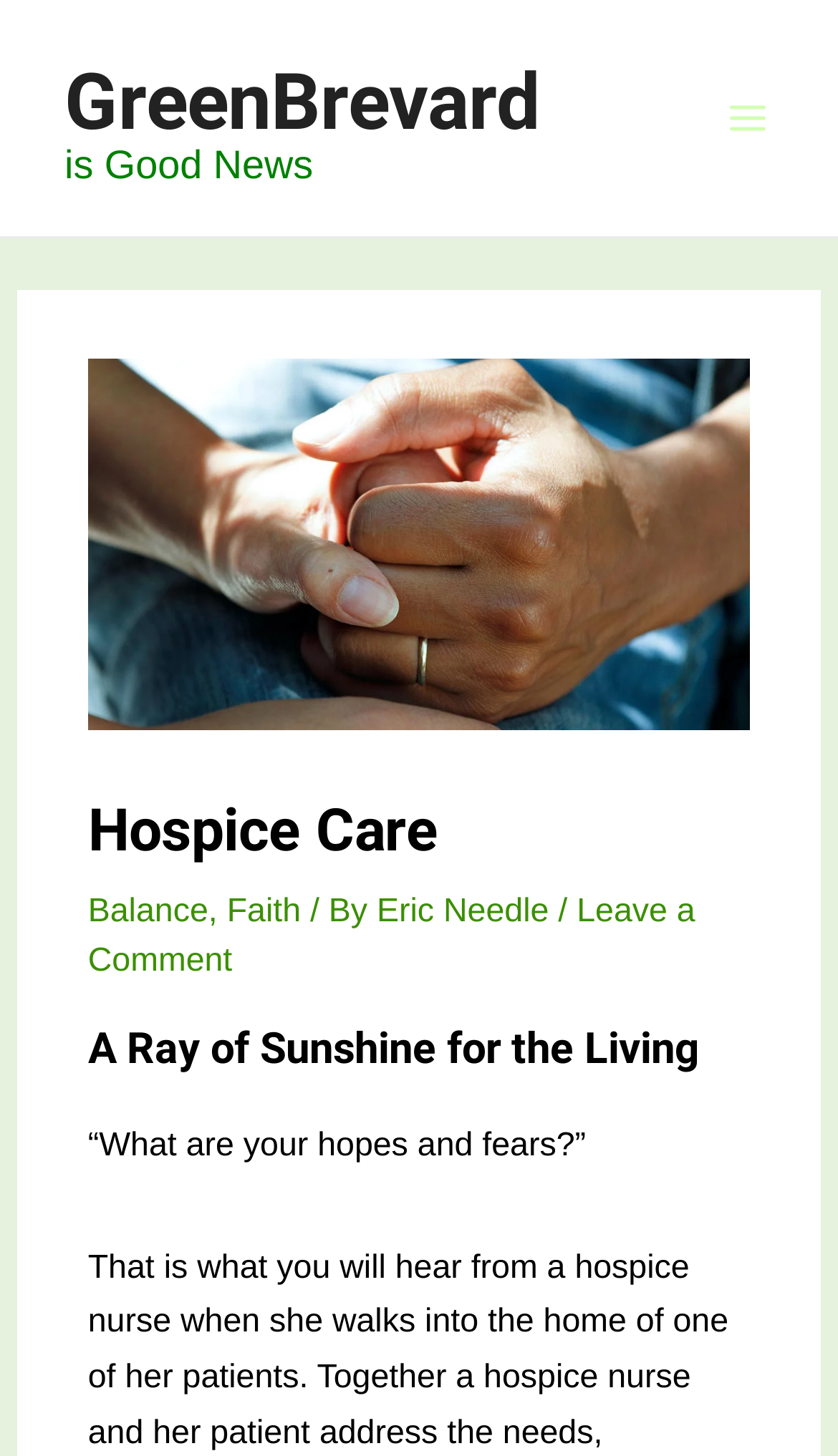What is the author of the article?
Carefully analyze the image and provide a detailed answer to the question.

The author of the article is mentioned as 'Eric Needle', which is a link on the webpage, suggesting that it is the name of the person who wrote the article.